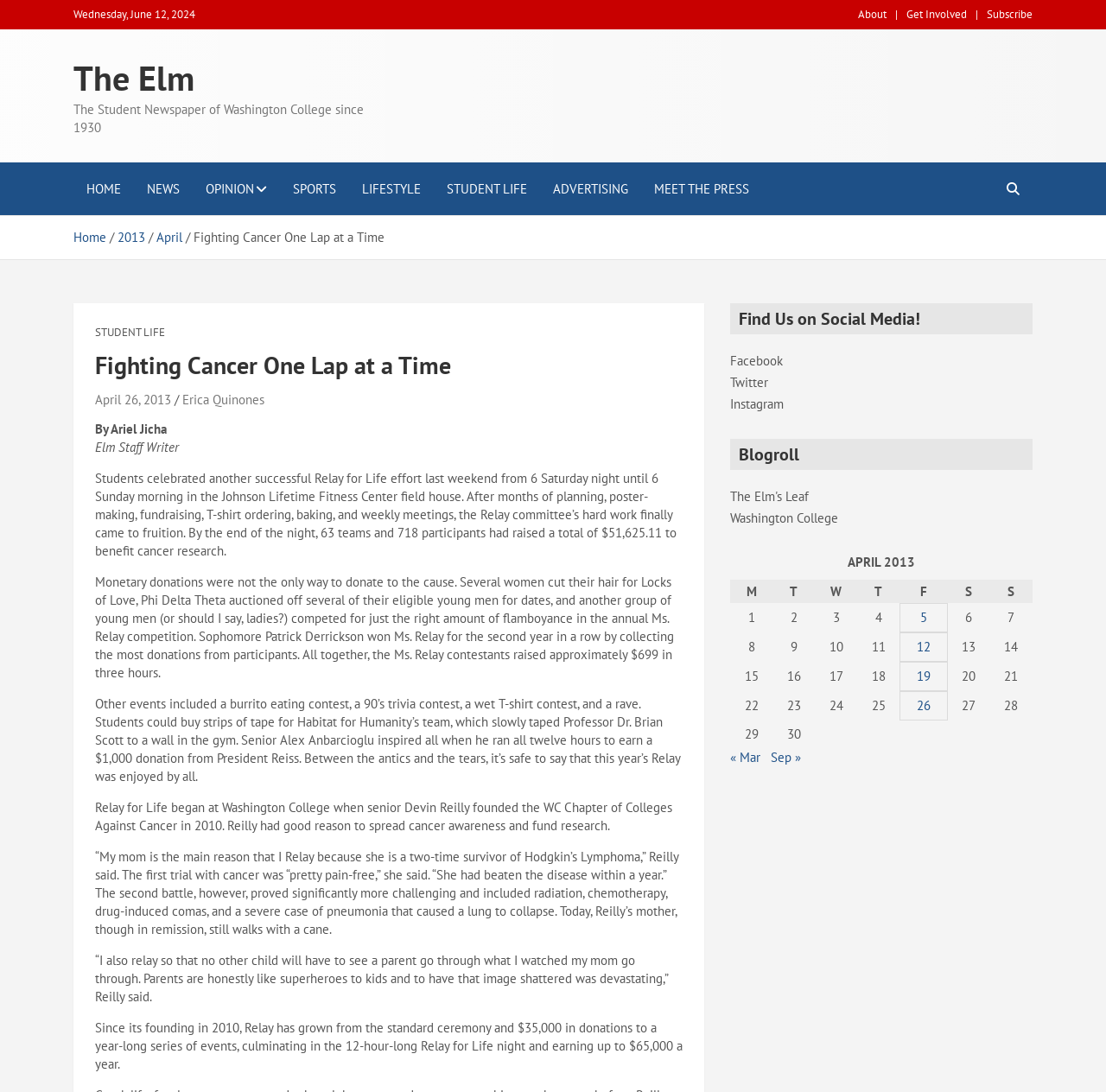Provide your answer in a single word or phrase: 
What is the name of the event where students cut their hair for charity?

Locks of Love